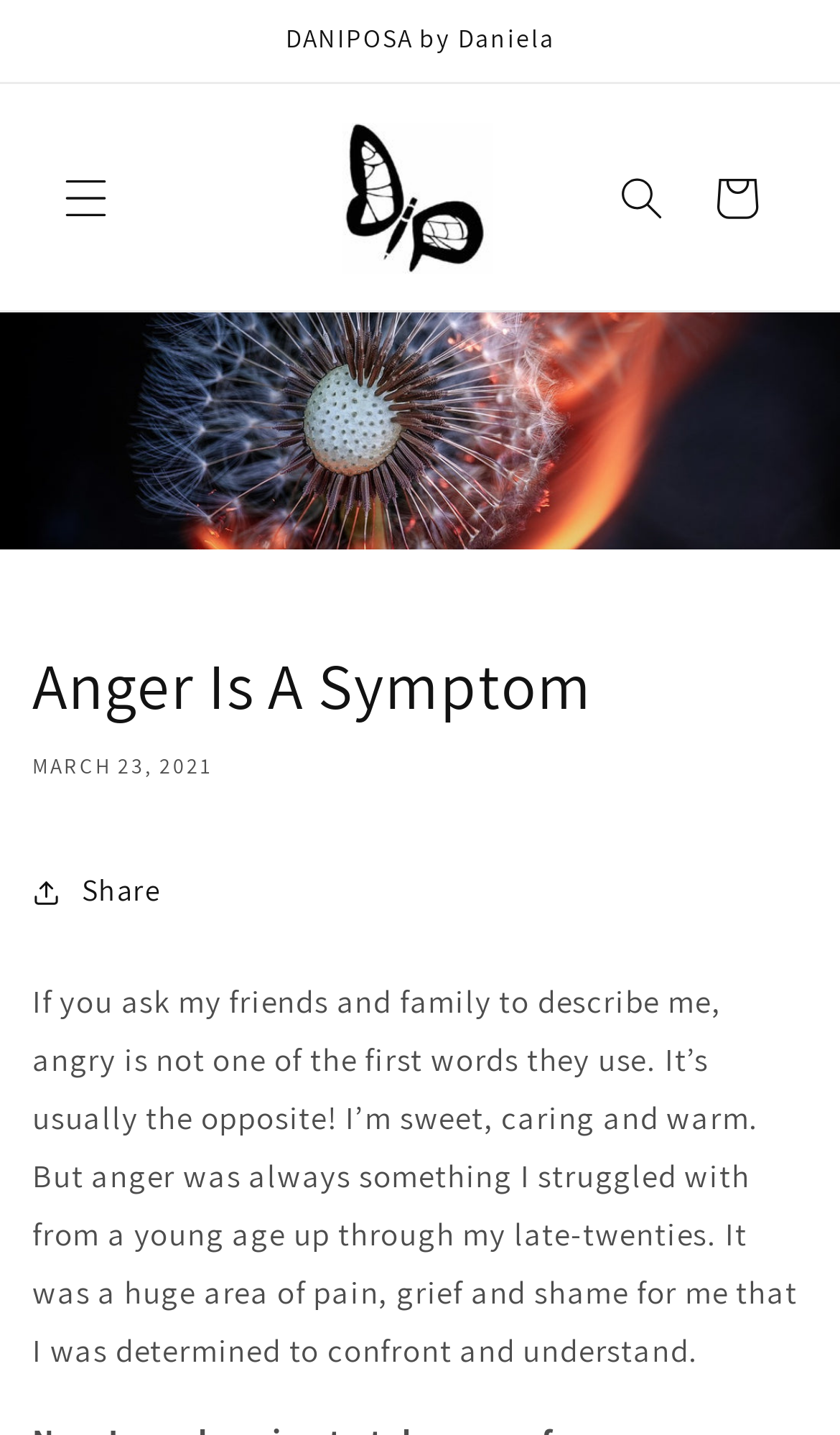What is the date of the article or post?
Please answer the question with a detailed response using the information from the screenshot.

The date of the article or post is specified as MARCH 23, 2021, which is likely the date it was published or written.